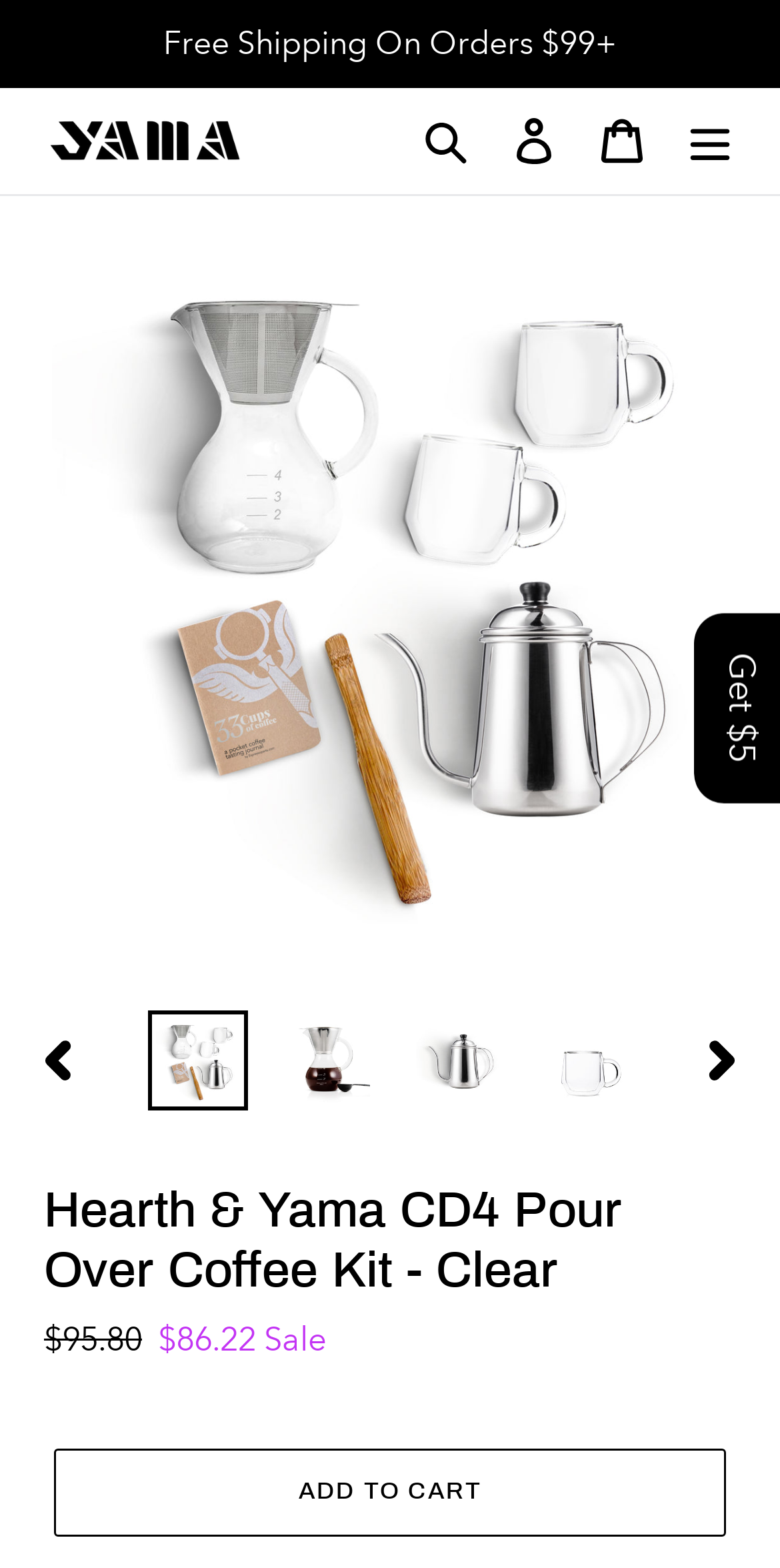What is the regular price of the coffee kit?
Look at the image and answer the question using a single word or phrase.

$95.80